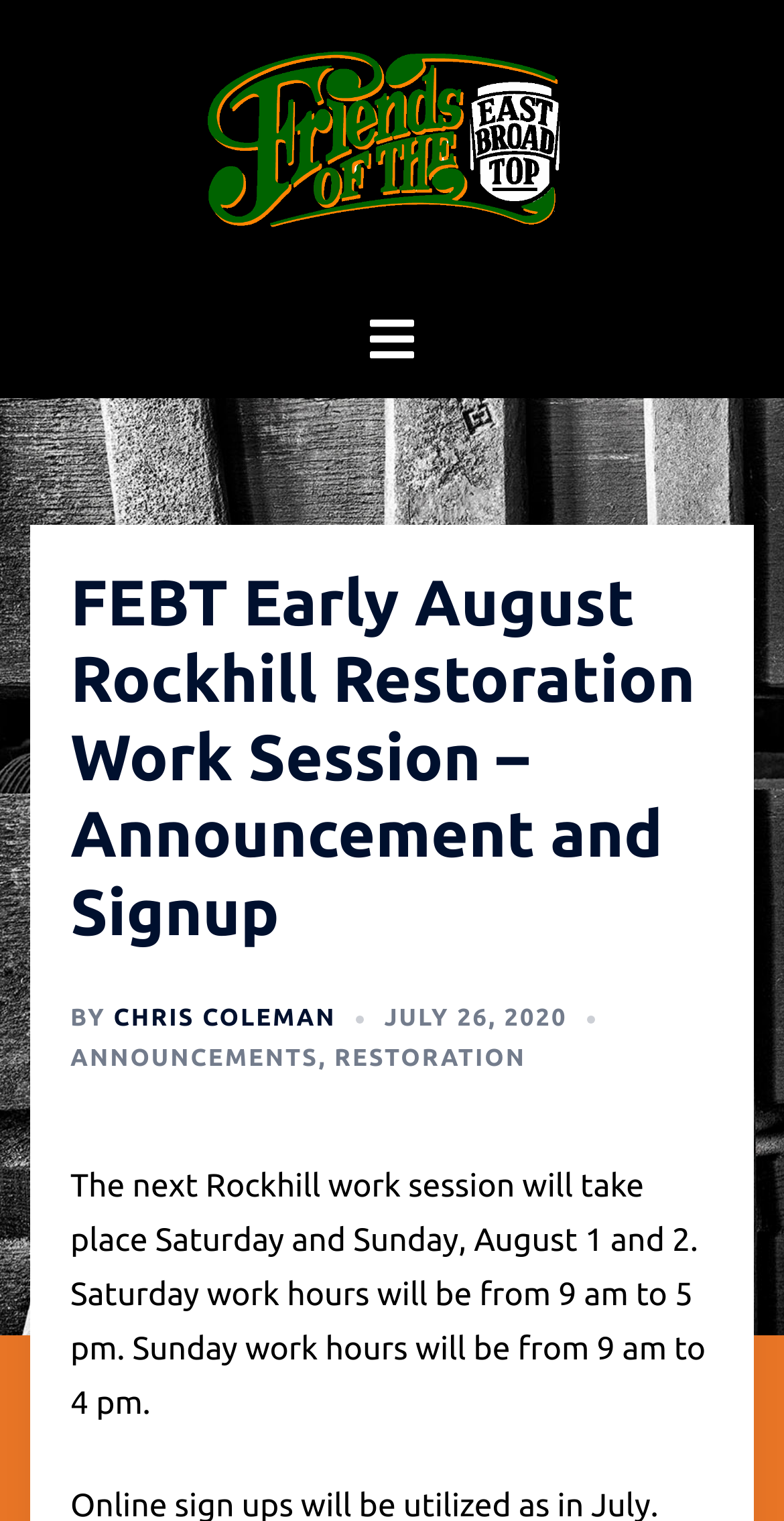Identify the coordinates of the bounding box for the element described below: "Chris Coleman". Return the coordinates as four float numbers between 0 and 1: [left, top, right, bottom].

[0.145, 0.661, 0.429, 0.678]